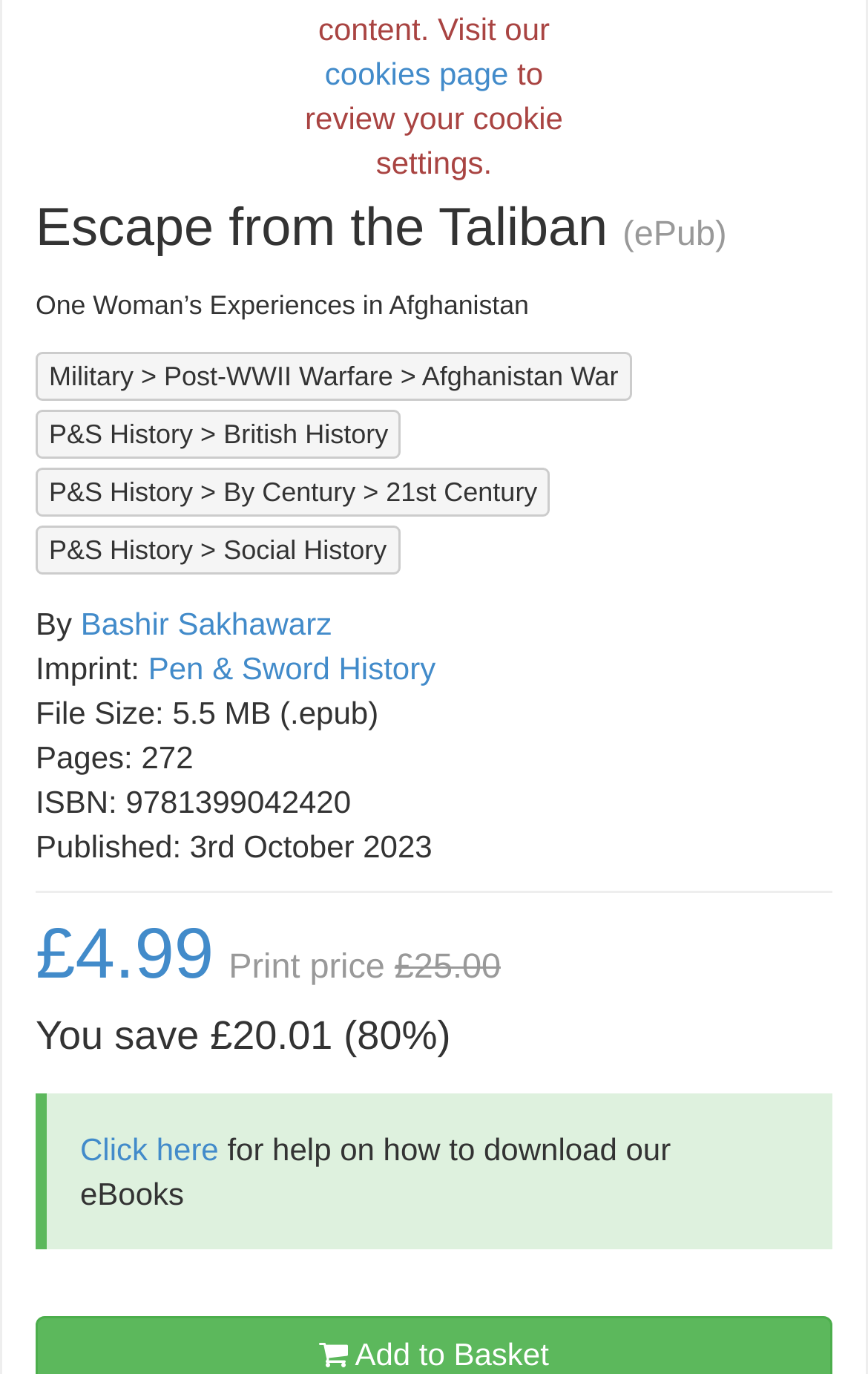When was the book published?
Look at the screenshot and give a one-word or phrase answer.

3rd October 2023